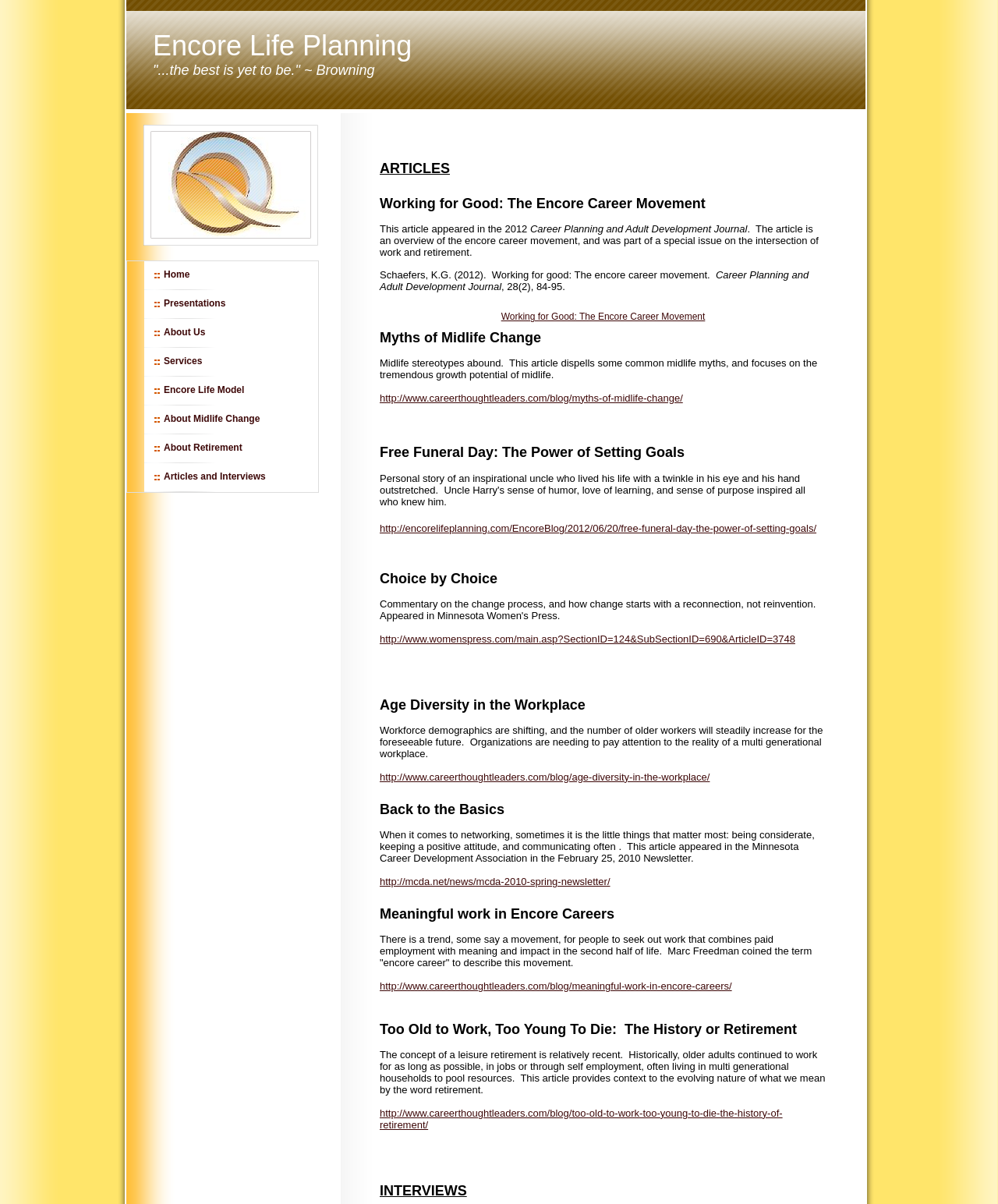Using the description "Encore Life Model", locate and provide the bounding box of the UI element.

[0.145, 0.313, 0.296, 0.337]